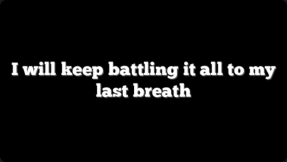Is the font used in the image bold?
Based on the visual, give a brief answer using one word or a short phrase.

Yes